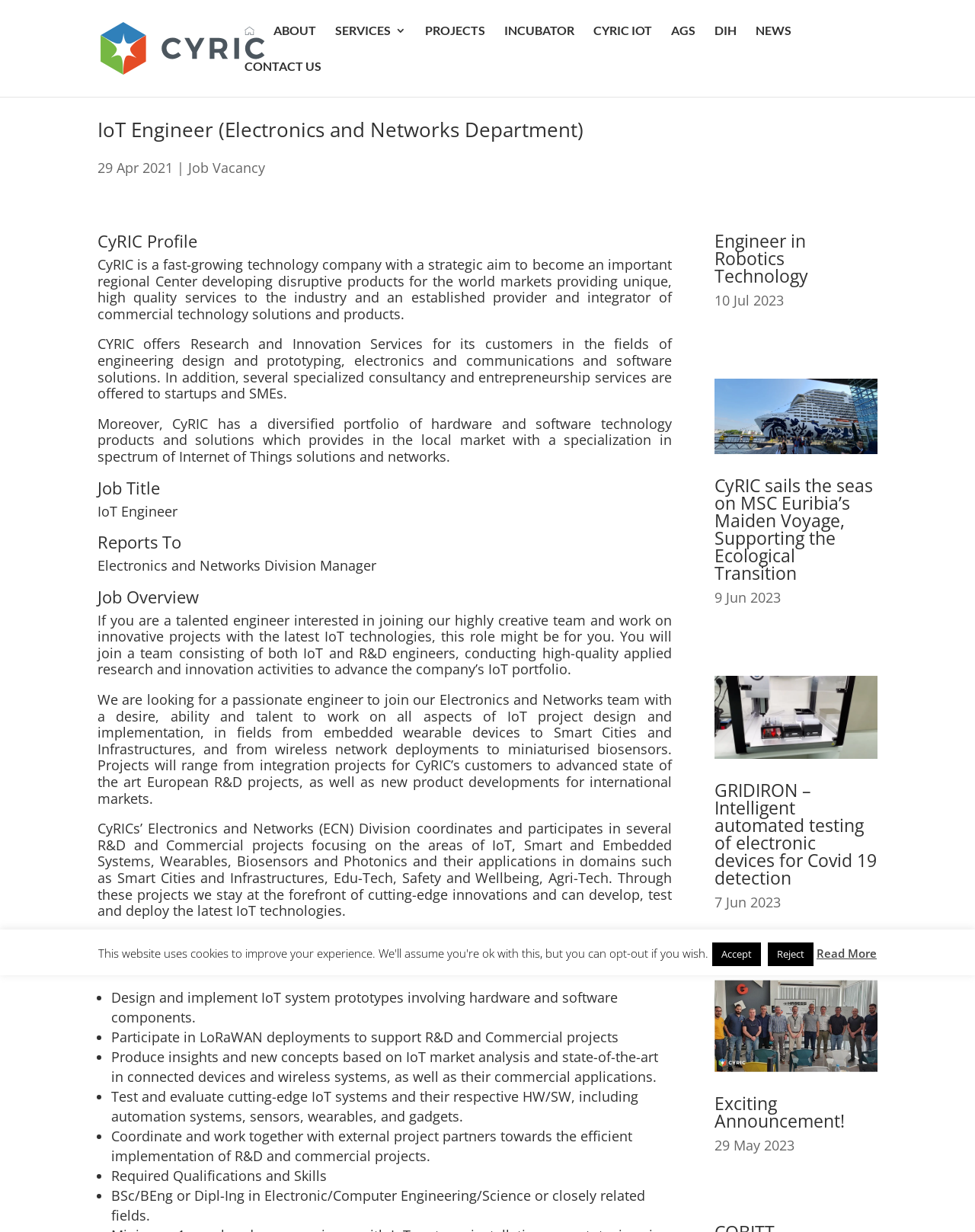Can you show the bounding box coordinates of the region to click on to complete the task described in the instruction: "Learn about GRIDIRON project"?

[0.733, 0.548, 0.9, 0.616]